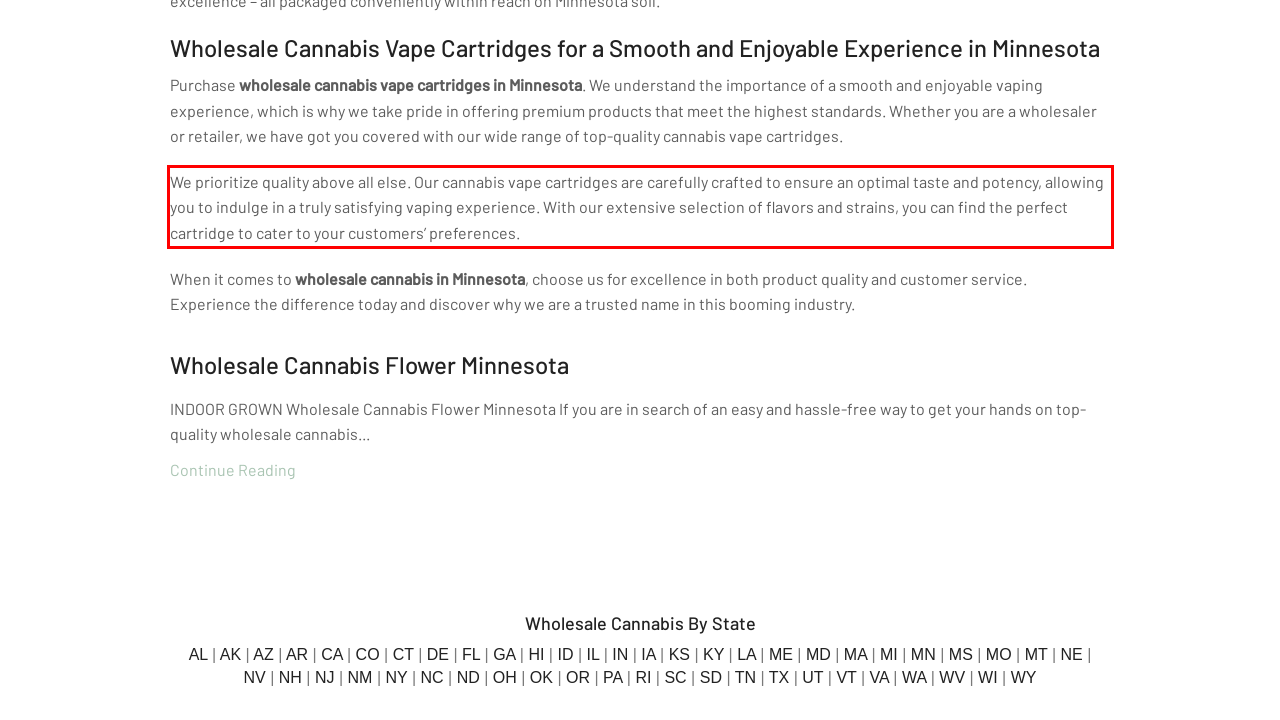View the screenshot of the webpage and identify the UI element surrounded by a red bounding box. Extract the text contained within this red bounding box.

We prioritize quality above all else. Our cannabis vape cartridges are carefully crafted to ensure an optimal taste and potency, allowing you to indulge in a truly satisfying vaping experience. With our extensive selection of flavors and strains, you can find the perfect cartridge to cater to your customers’ preferences.